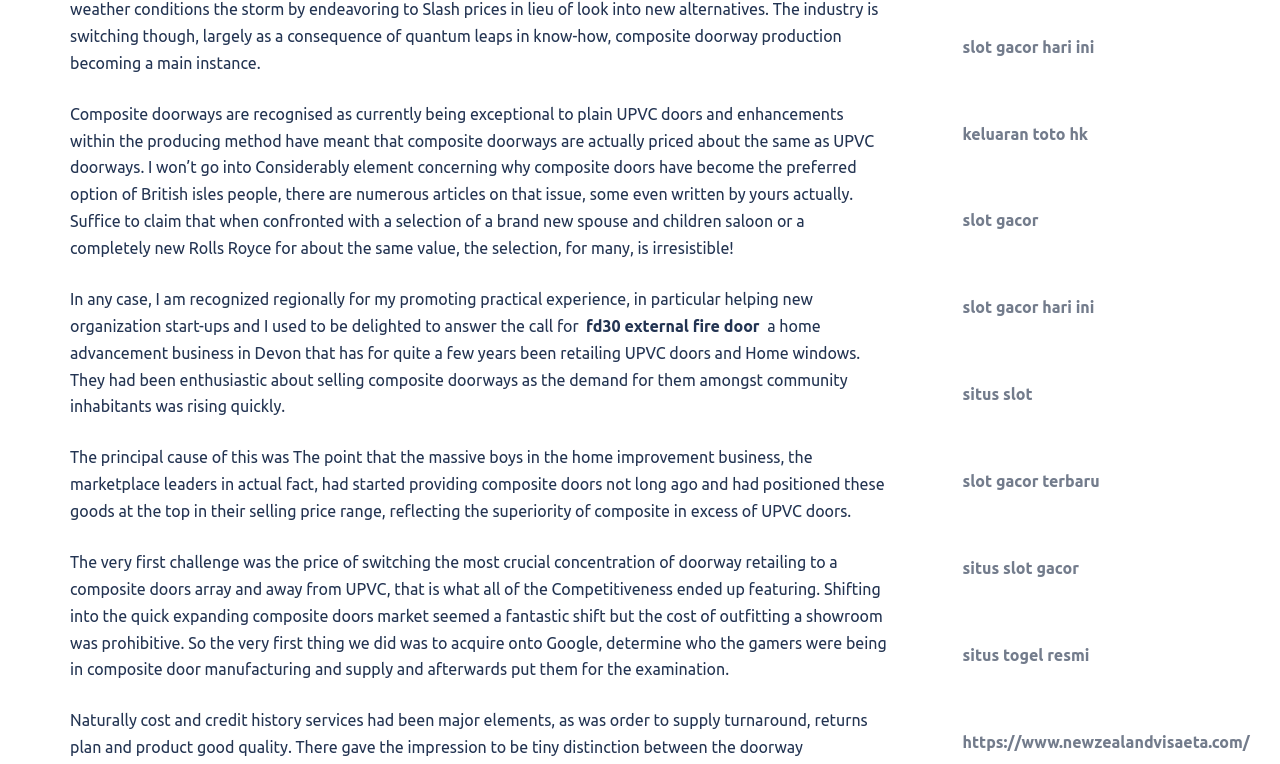Locate the bounding box of the UI element described in the following text: "https://www.newzealandvisaeta.com/".

[0.752, 0.959, 0.976, 0.982]